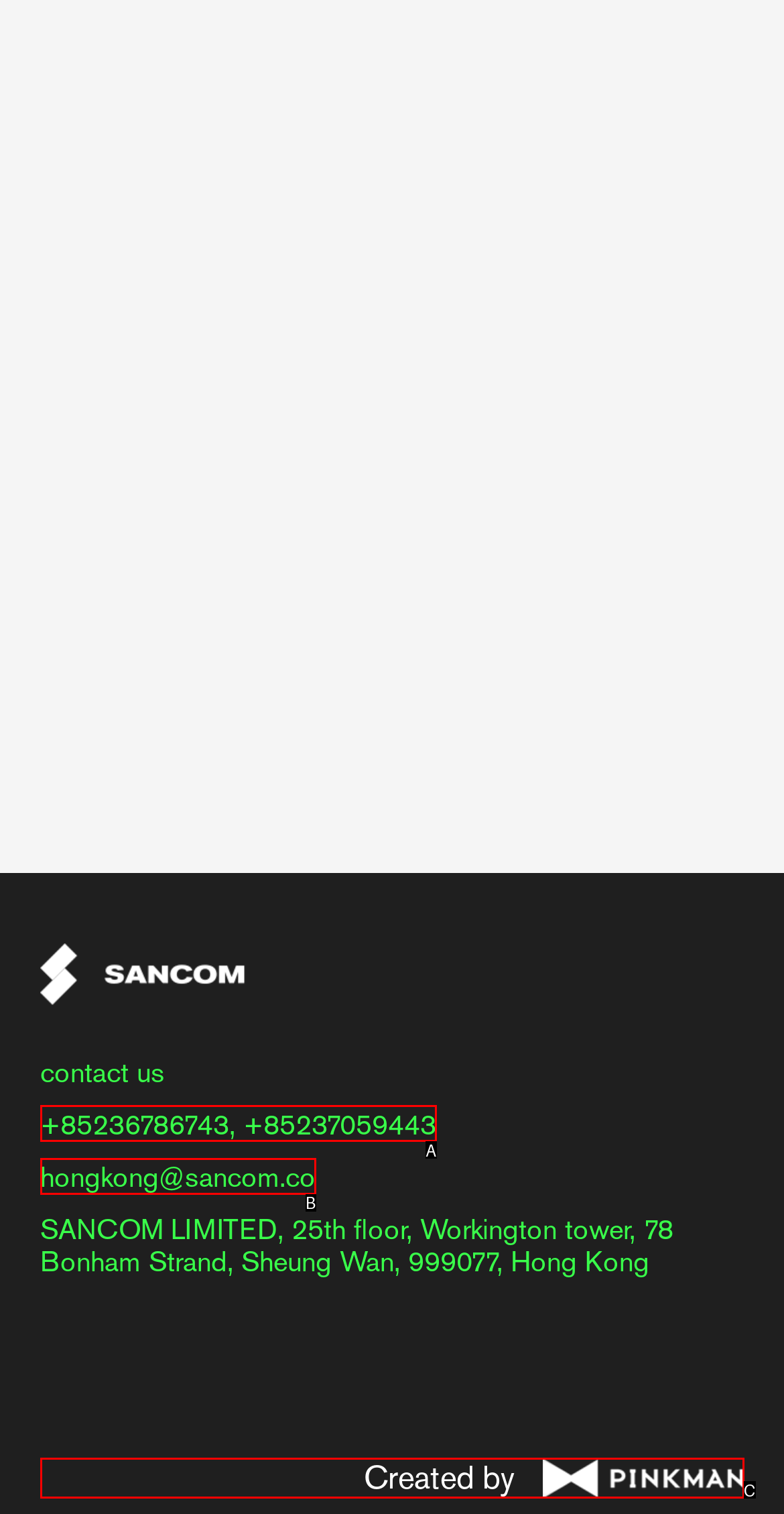Which option corresponds to the following element description: +85236786743, +85237059443?
Please provide the letter of the correct choice.

A